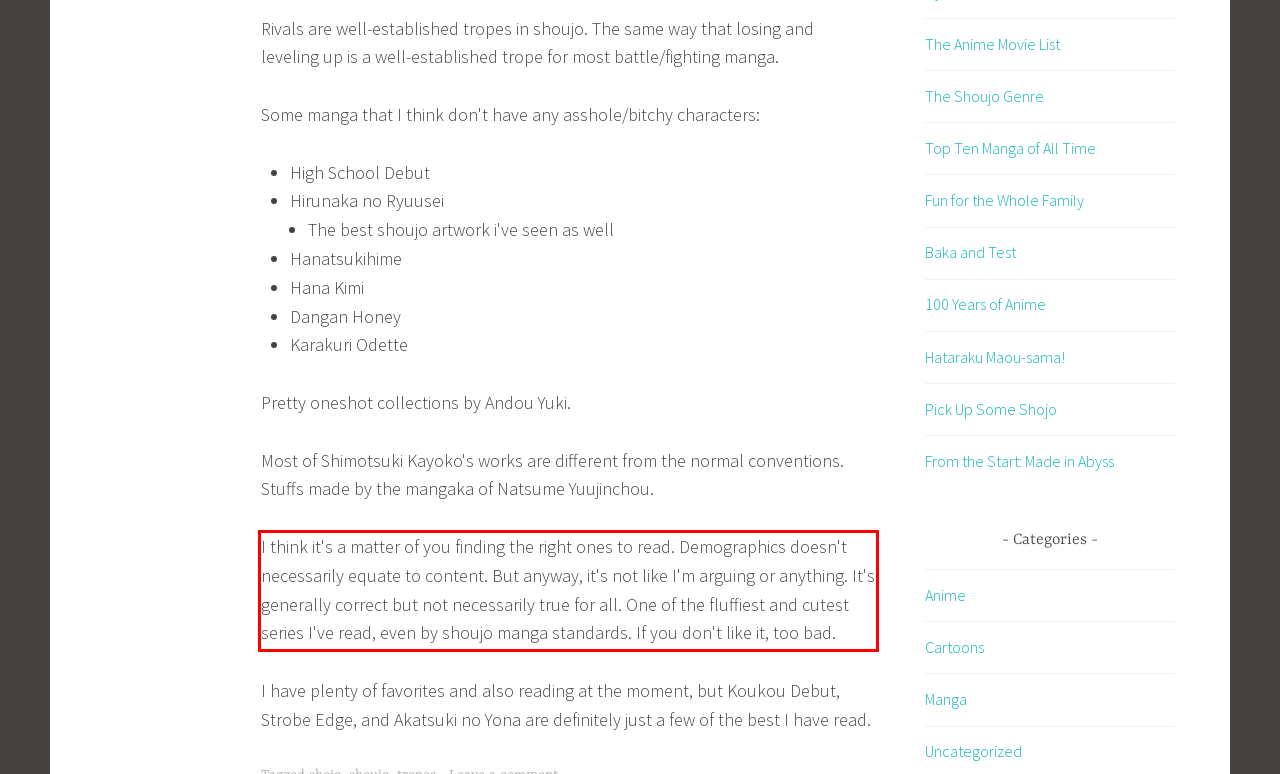Identify and transcribe the text content enclosed by the red bounding box in the given screenshot.

I think it's a matter of you finding the right ones to read. Demographics doesn't necessarily equate to content. But anyway, it's not like I'm arguing or anything. It's generally correct but not necessarily true for all. One of the fluffiest and cutest series I've read, even by shoujo manga standards. If you don't like it, too bad.